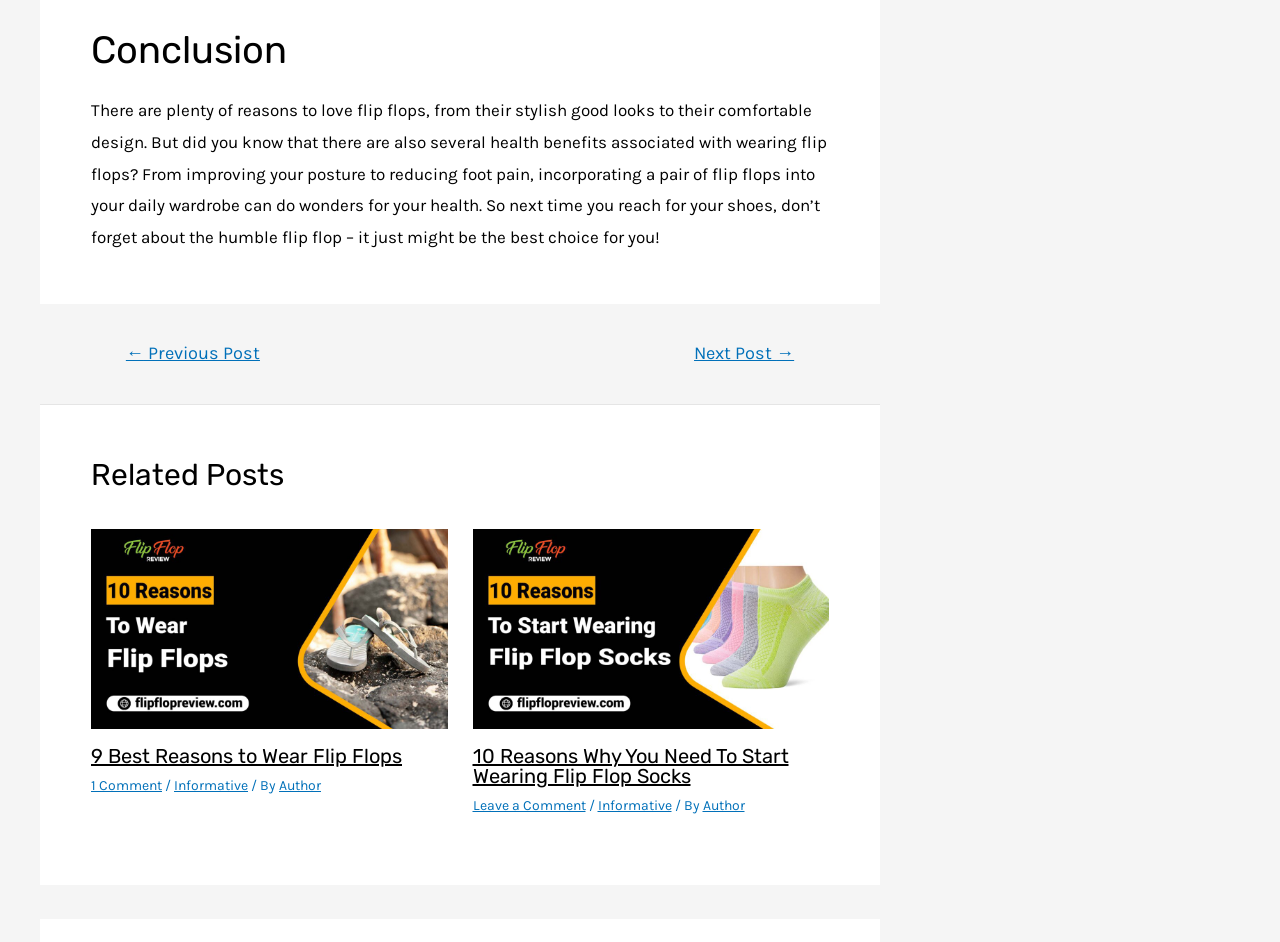From the webpage screenshot, identify the region described by 1 Comment. Provide the bounding box coordinates as (top-left x, top-left y, bottom-right x, bottom-right y), with each value being a floating point number between 0 and 1.

[0.071, 0.825, 0.127, 0.843]